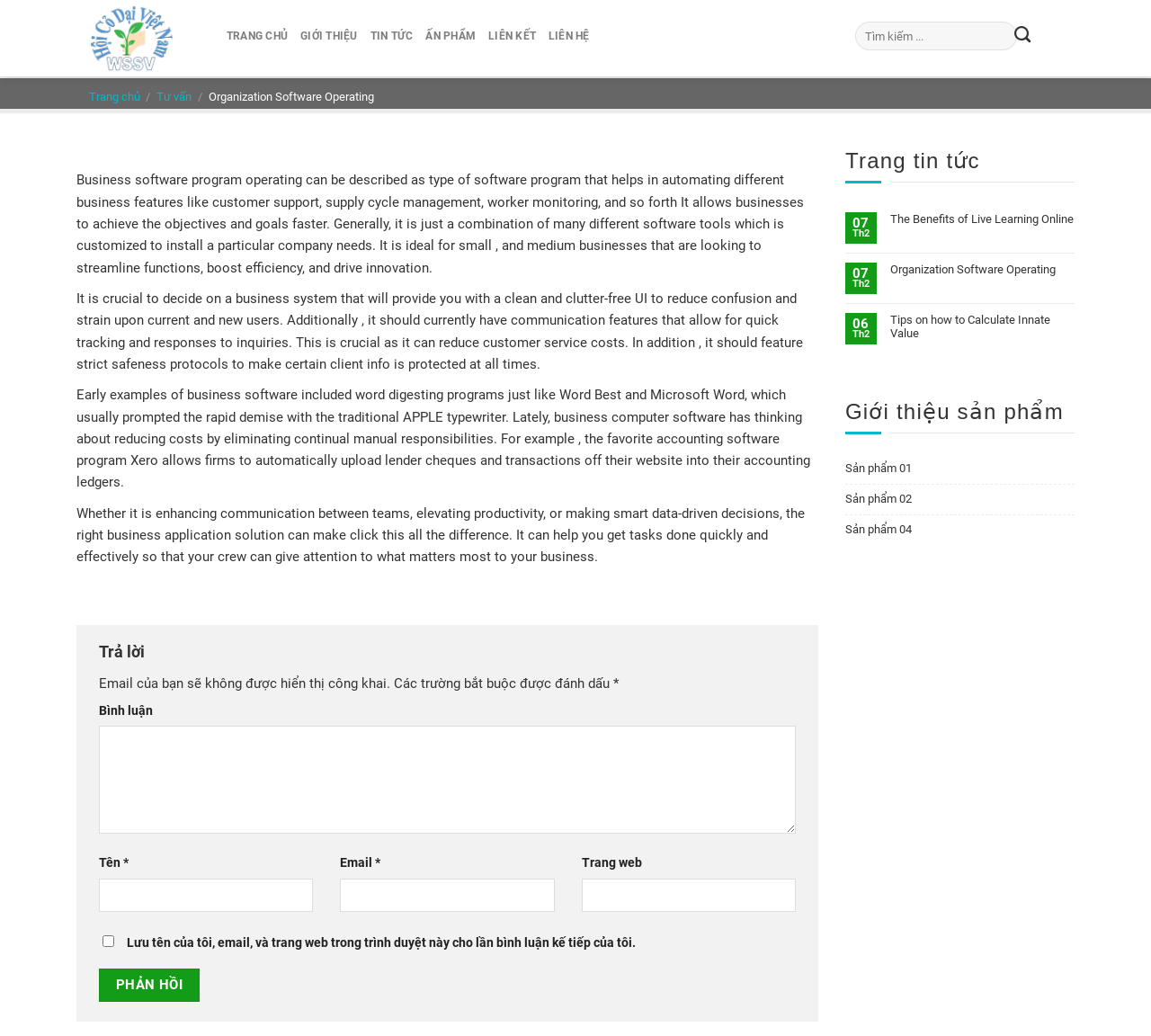Using the element description: "parent_node: Email * aria-describedby="email-notes" name="email"", determine the bounding box coordinates for the specified UI element. The coordinates should be four float numbers between 0 and 1, [left, top, right, bottom].

[0.296, 0.848, 0.482, 0.88]